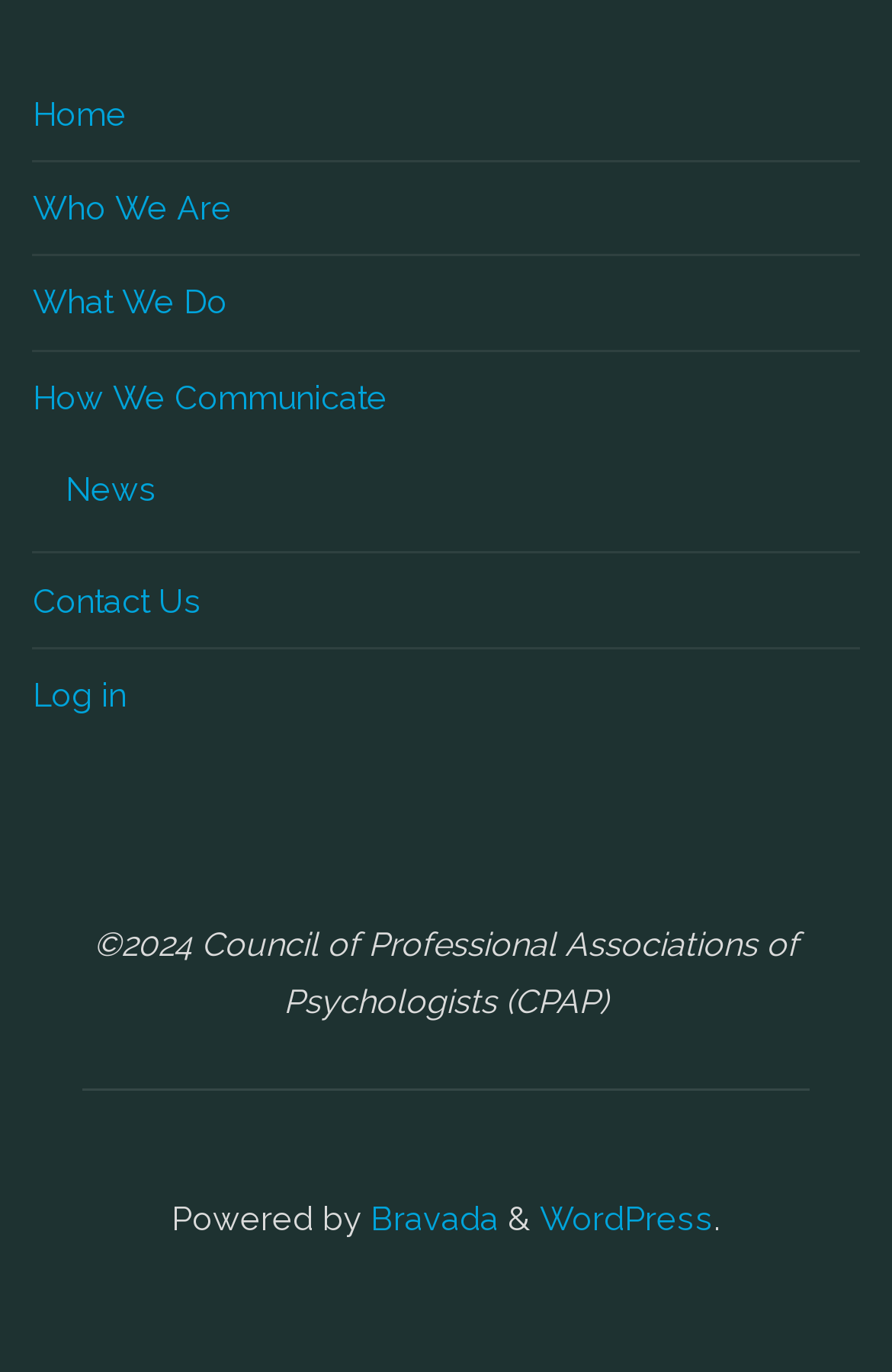Using the format (top-left x, top-left y, bottom-right x, bottom-right y), provide the bounding box coordinates for the described UI element. All values should be floating point numbers between 0 and 1: Log in

[0.037, 0.491, 0.142, 0.52]